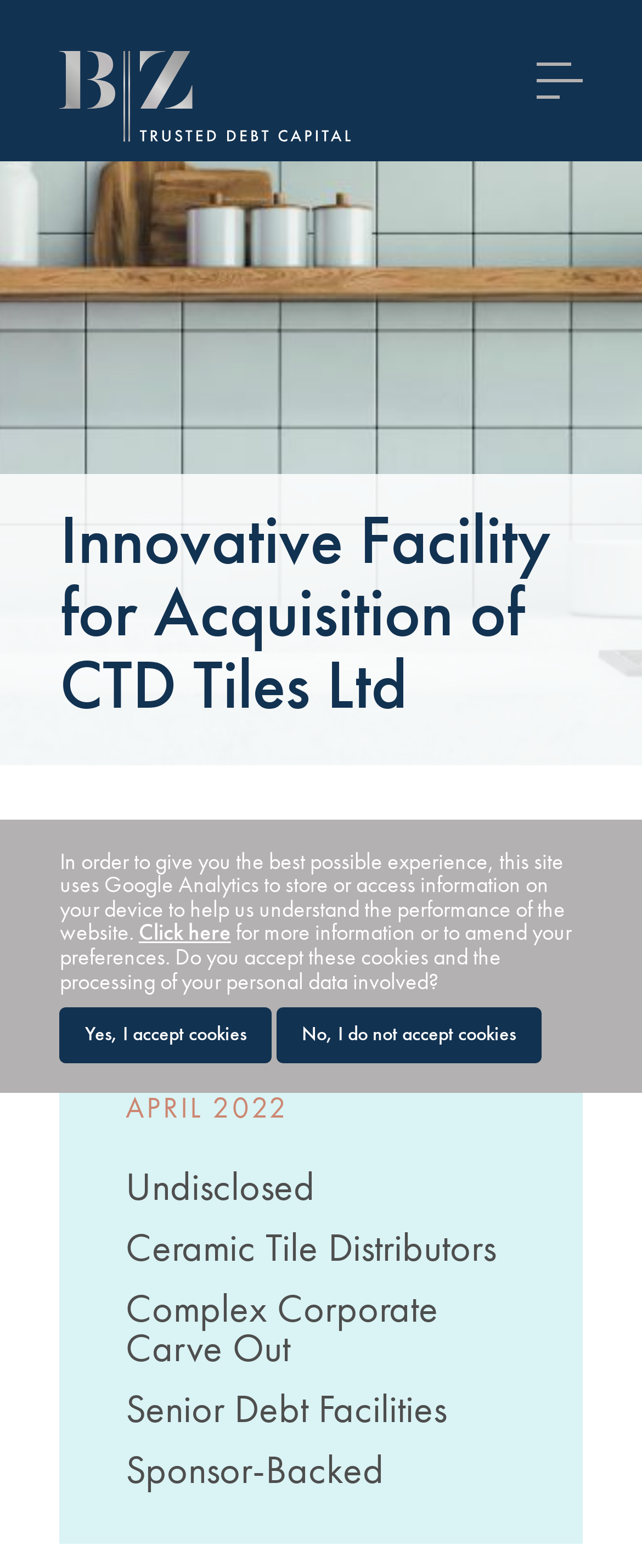Identify the bounding box coordinates of the section that should be clicked to achieve the task described: "Click the link at the top left".

[0.093, 0.033, 0.547, 0.091]